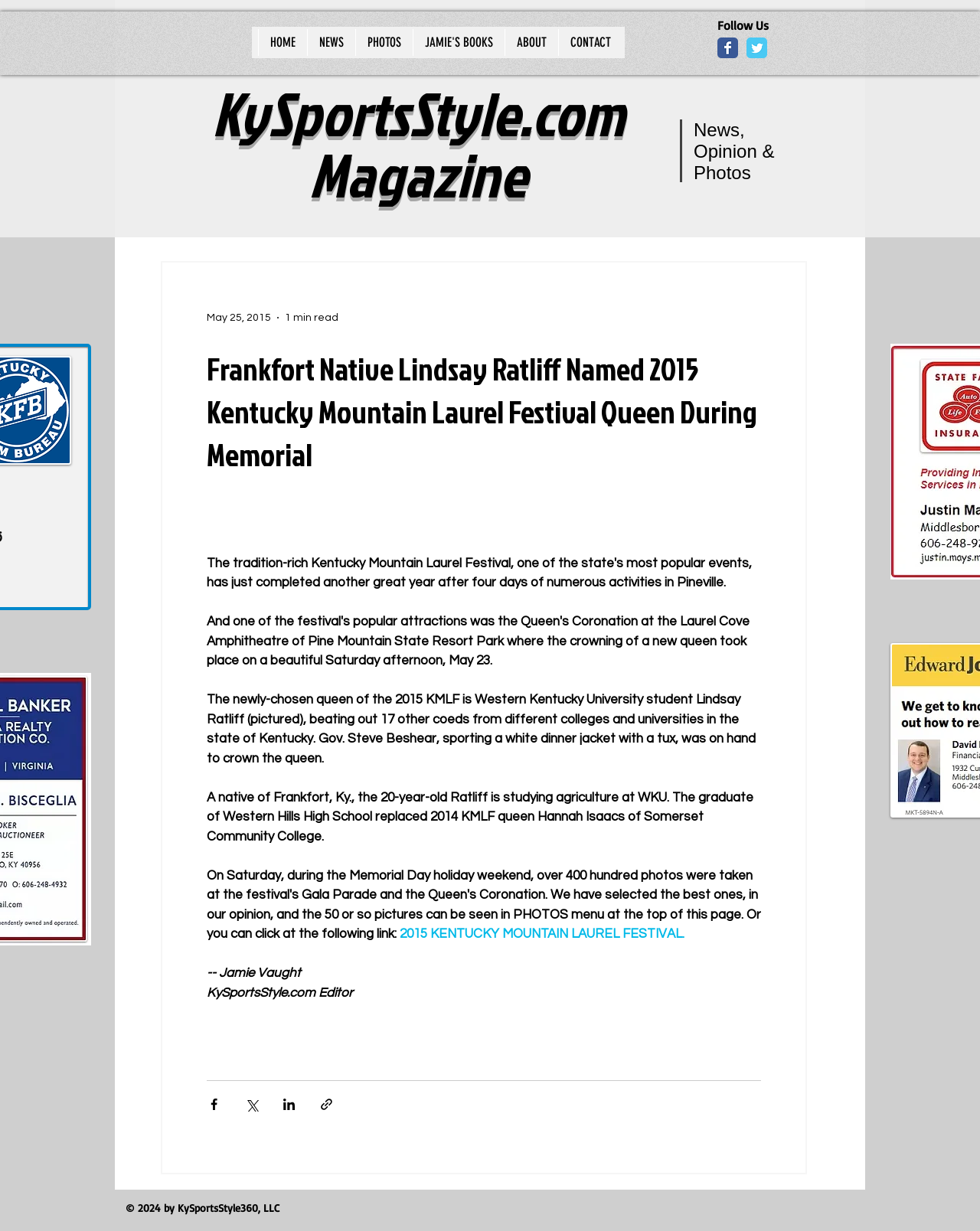How many other coeds did Lindsay Ratliff beat out to become the queen?
Using the visual information from the image, give a one-word or short-phrase answer.

17